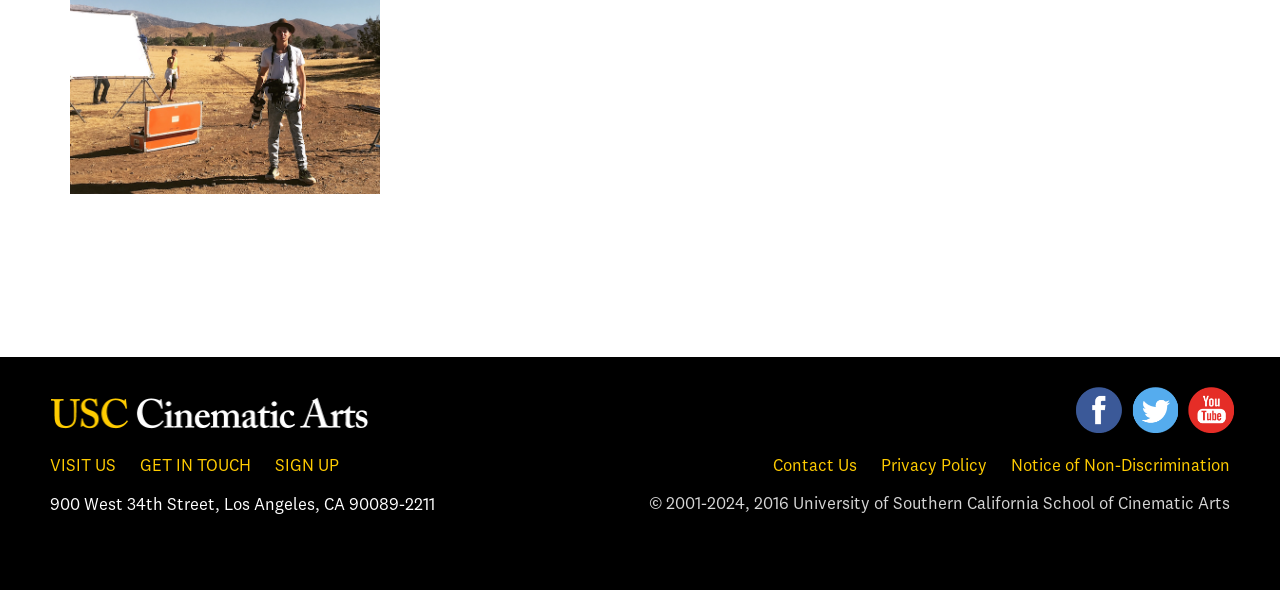Provide the bounding box coordinates of the HTML element this sentence describes: "About the Author". The bounding box coordinates consist of four float numbers between 0 and 1, i.e., [left, top, right, bottom].

None